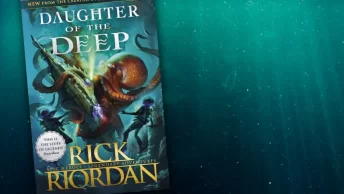Give a thorough caption for the picture.

The image features the book cover of "Daughter of the Deep" by Rick Riordan. It showcases an adventurous and colorful illustration, depicting an underwater scene with an imposing octopus and characters engaged in an action-packed moment. The title prominently displayed at the top reads "Daughter of the Deep," while the author's name, "Rick Riordan," is featured at the bottom in bold lettering. The background features a captivating blue gradient, reminiscent of the ocean depths, enhancing the mystical and adventurous theme of the book. This book is part of Riordan's acclaimed works that blend mythology with modern storytelling.